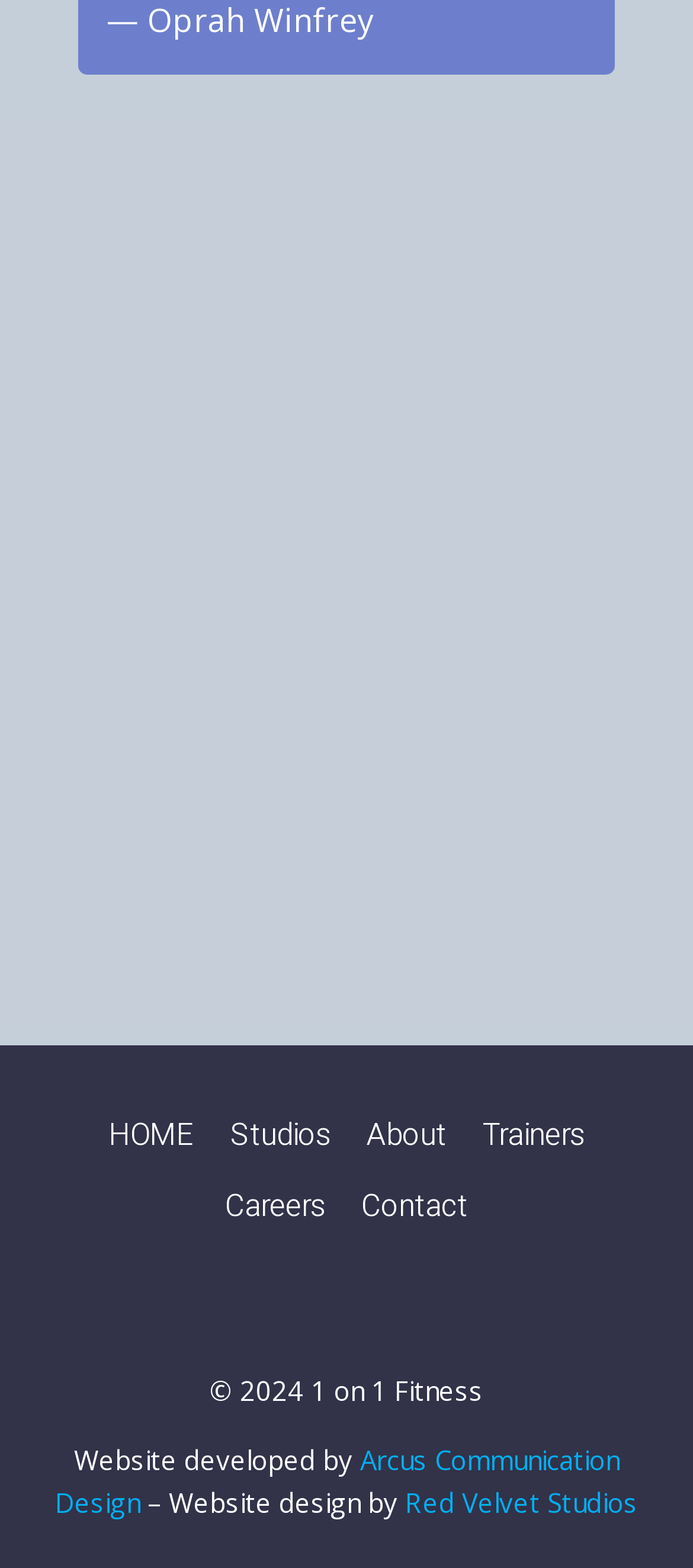Give a one-word or phrase response to the following question: Who developed the website?

Arcus Communication Design